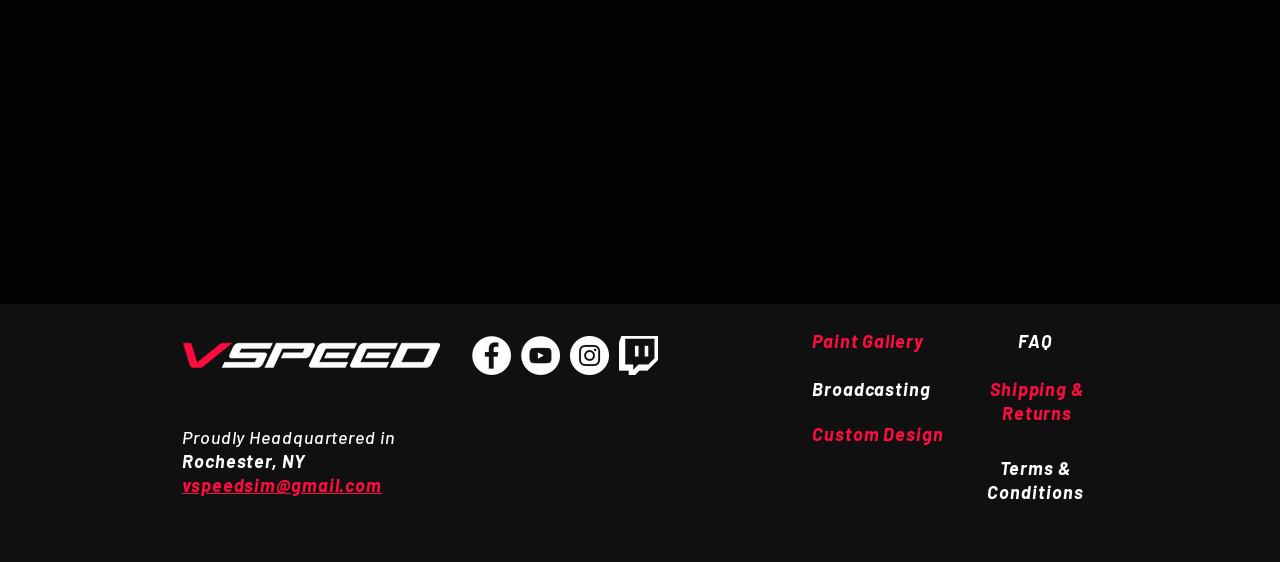Find the bounding box coordinates of the element you need to click on to perform this action: 'Check FAQ'. The coordinates should be represented by four float values between 0 and 1, in the format [left, top, right, bottom].

[0.795, 0.587, 0.822, 0.626]